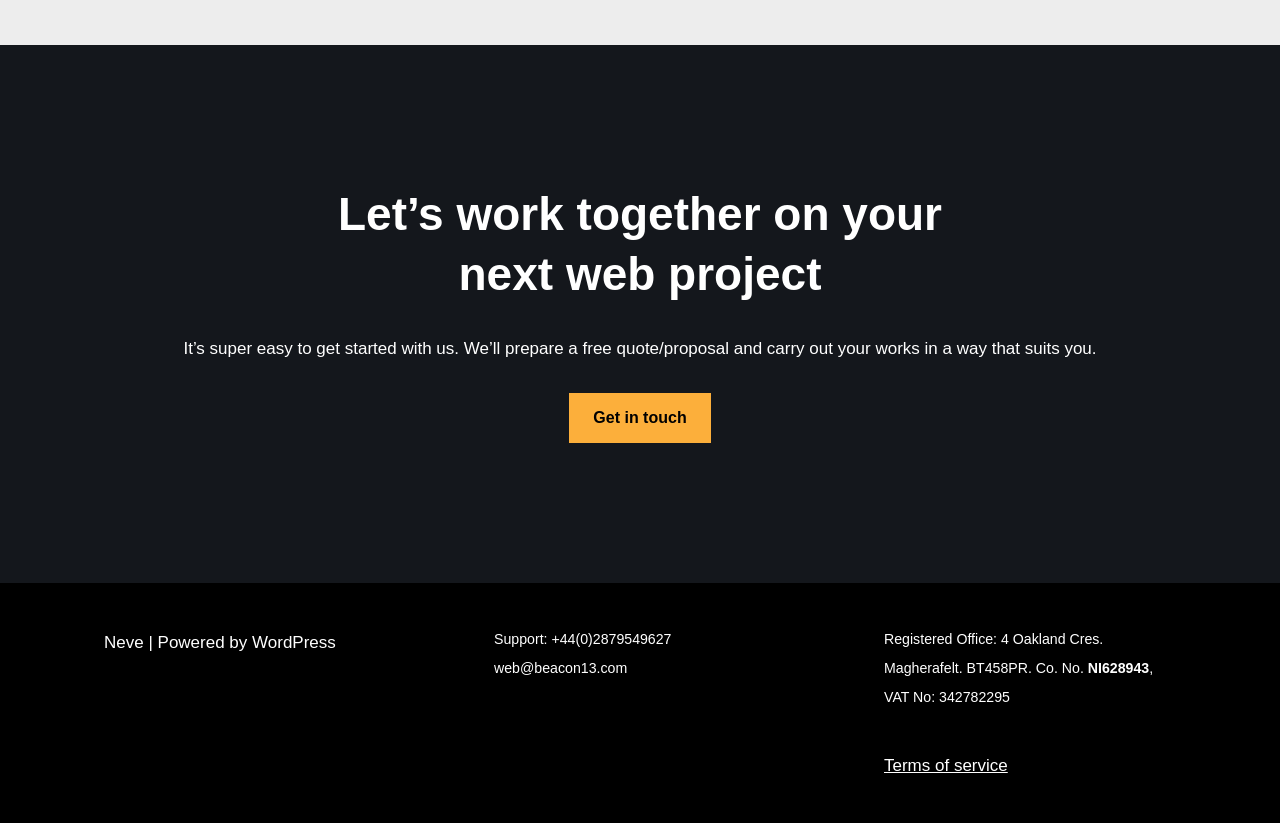What is the company's phone number?
Use the screenshot to answer the question with a single word or phrase.

+44(0)2879549627